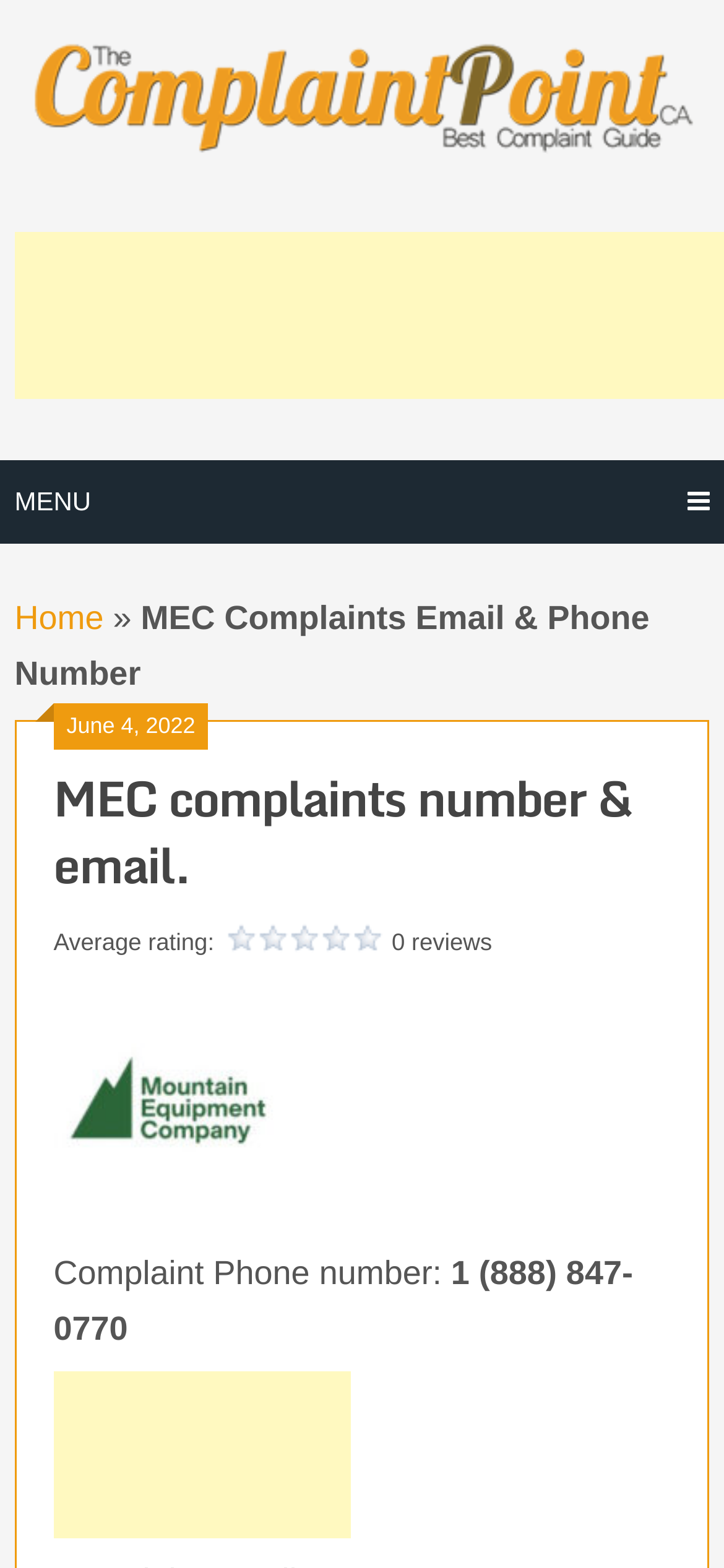What is the main topic of the webpage?
From the image, respond using a single word or phrase.

MEC complaints